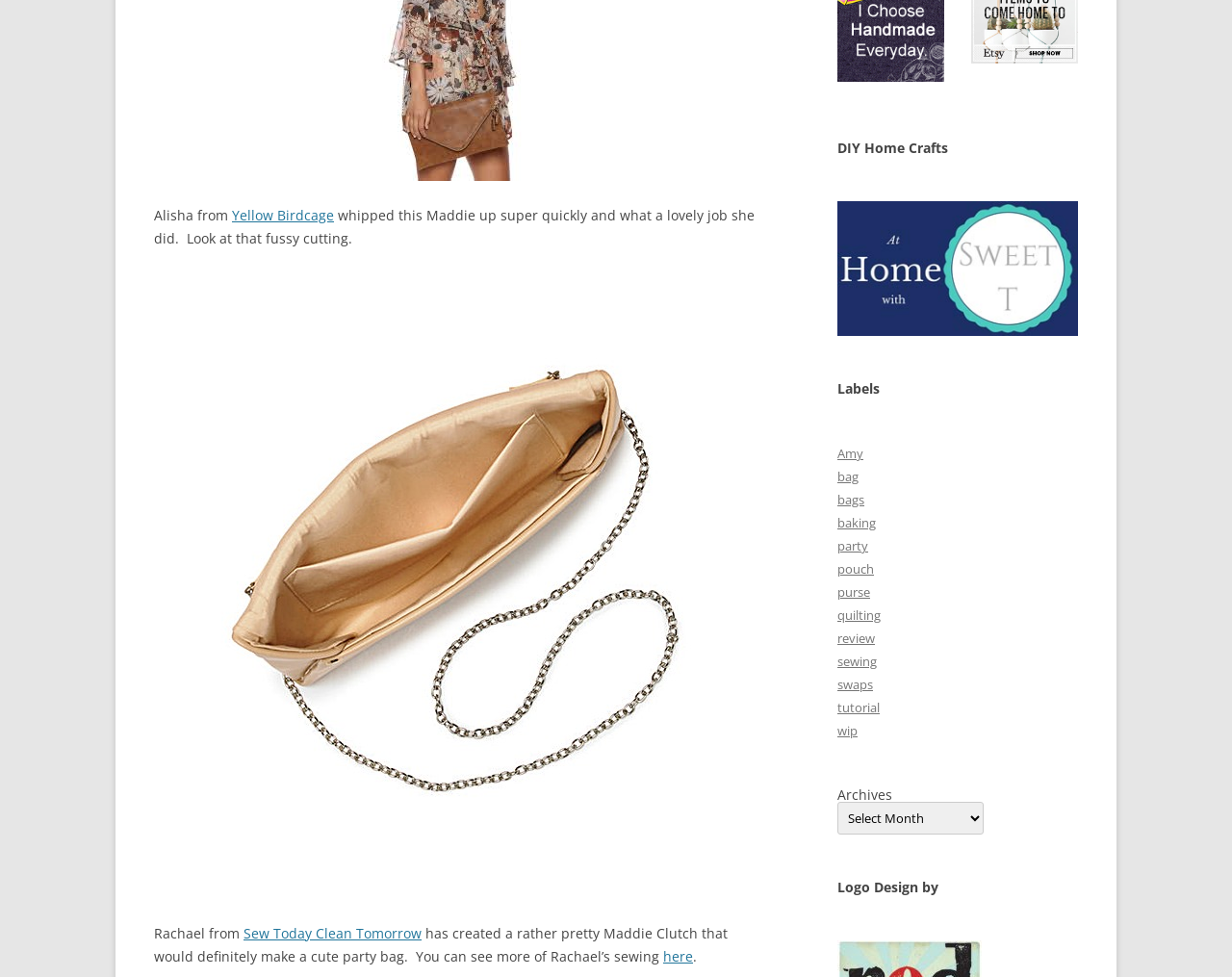Locate the bounding box coordinates of the element that needs to be clicked to carry out the instruction: "Select Archives". The coordinates should be given as four float numbers ranging from 0 to 1, i.e., [left, top, right, bottom].

[0.68, 0.821, 0.798, 0.854]